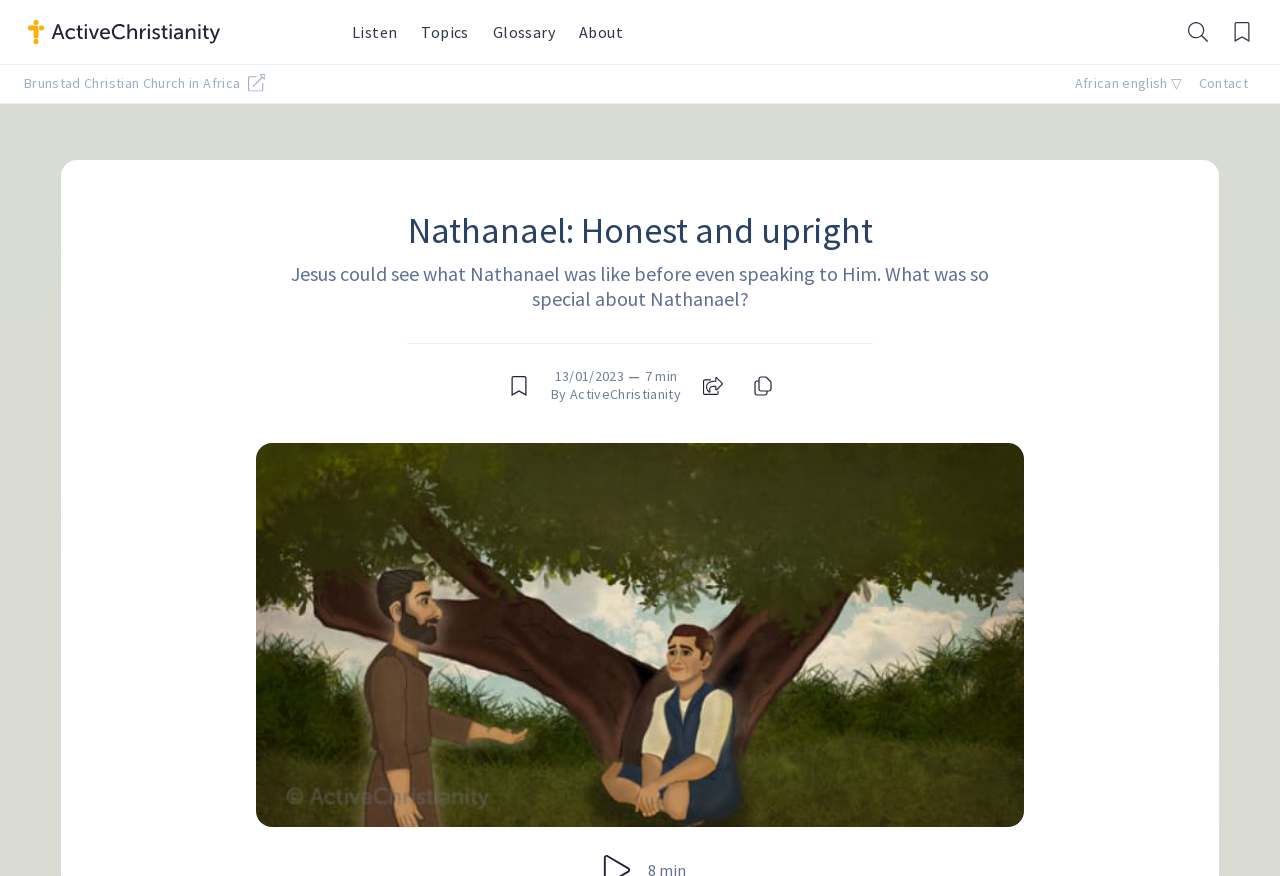Determine the bounding box coordinates of the section to be clicked to follow the instruction: "Visit ActiveChristianity website". The coordinates should be given as four float numbers between 0 and 1, formatted as [left, top, right, bottom].

[0.012, 0.009, 0.266, 0.064]